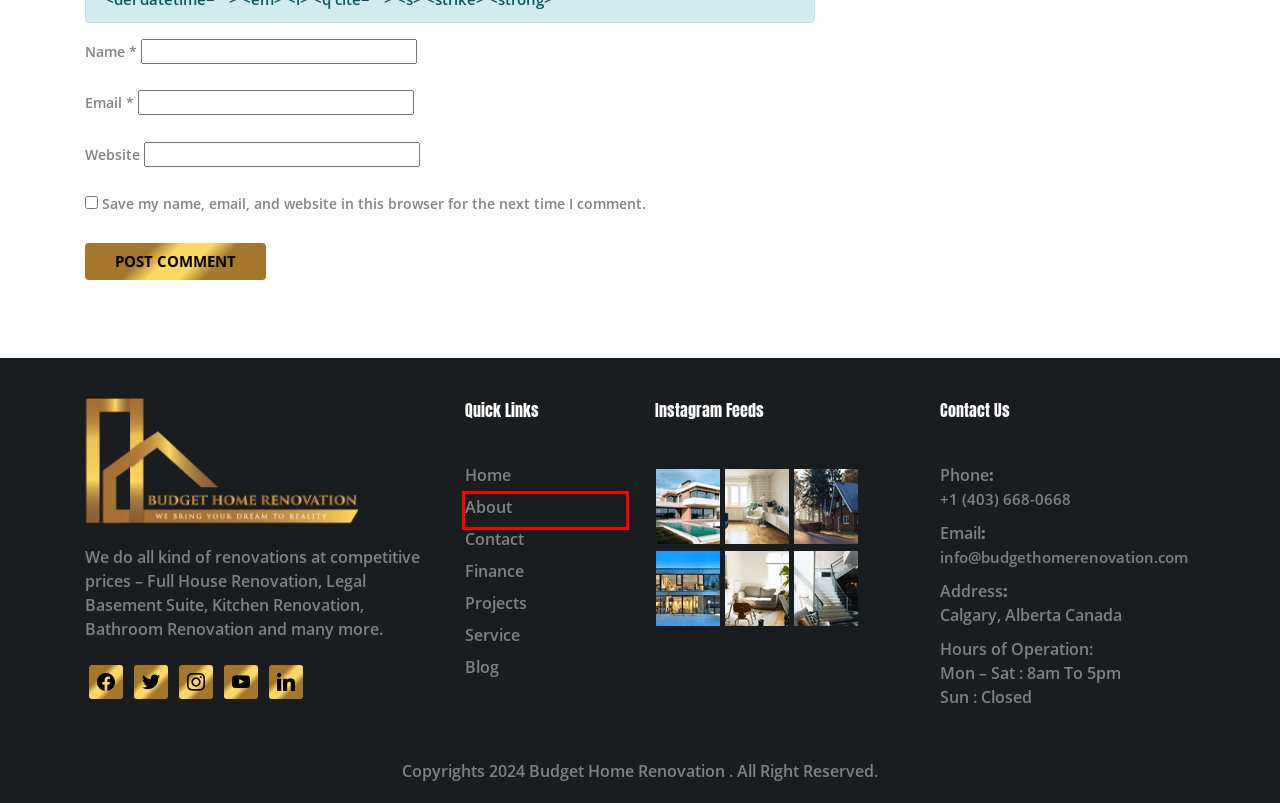You are presented with a screenshot of a webpage containing a red bounding box around an element. Determine which webpage description best describes the new webpage after clicking on the highlighted element. Here are the candidates:
A. Revamp and Renew: Basement Renovations in Calgary
B. Projects - Budget Home Renovation
C. Vikash Singh, Author at Budget Home Renovation
D. Calgary Cuisine Makeover: Elevate Your Lifestyle with Renovations
E. About Us | Budget Home Renovation
F. Service Archive - Budget Home Renovation
G. Innovative Basement Lighting to Brighten Up Your Space
H. Blog | Budget Home Renovation

E